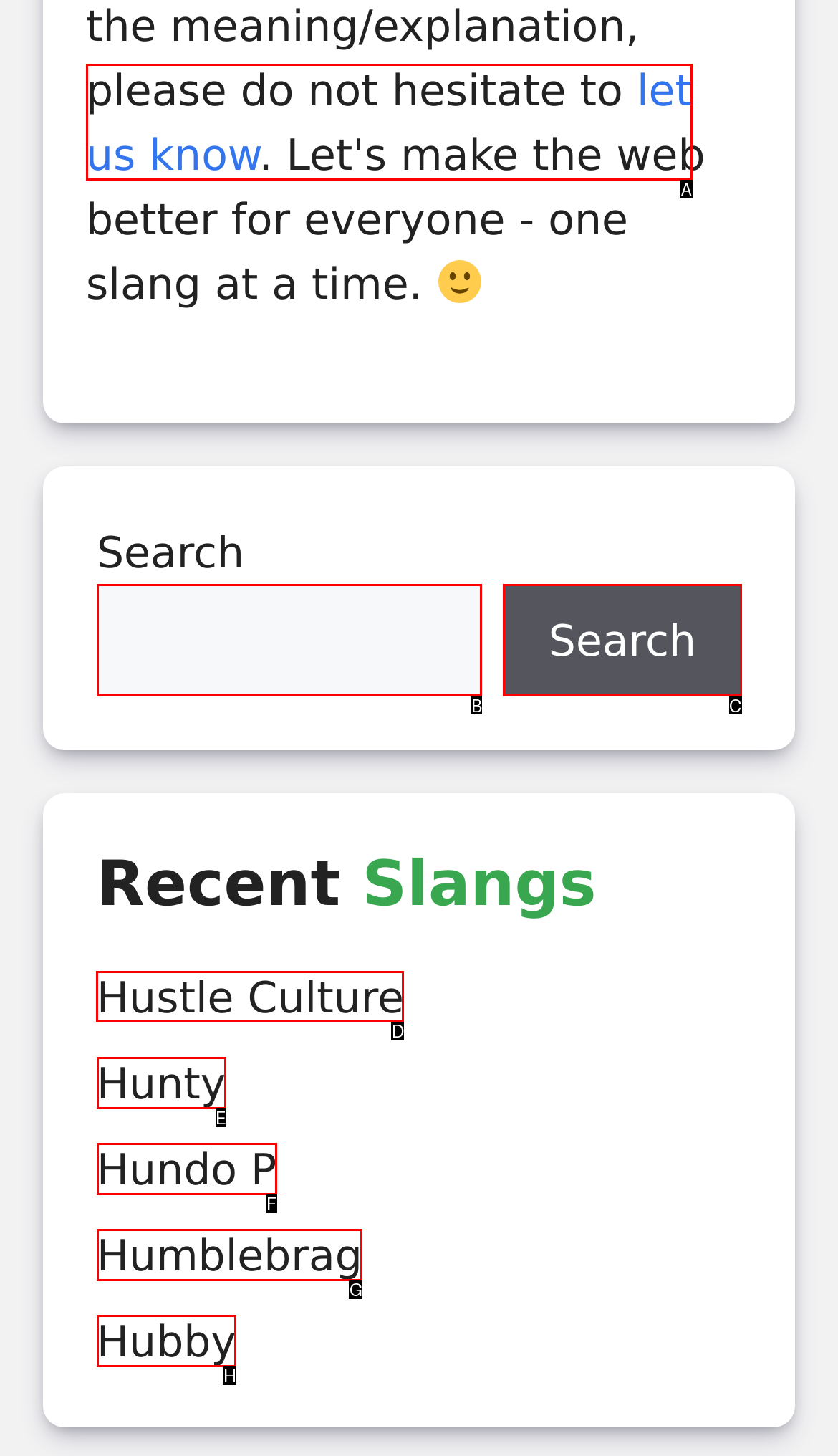Choose the HTML element that needs to be clicked for the given task: go to Hustle Culture Respond by giving the letter of the chosen option.

D